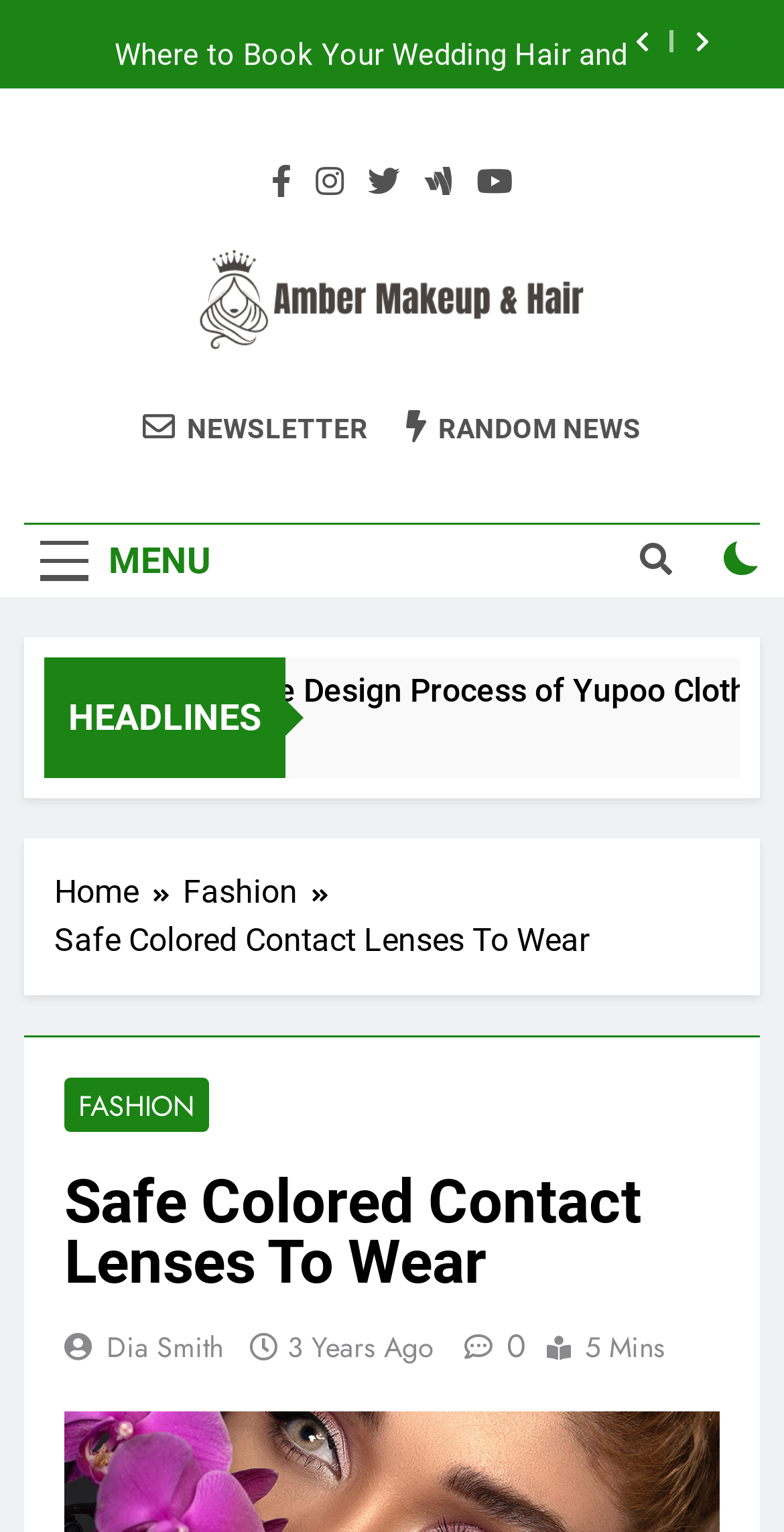Construct a comprehensive description capturing every detail on the webpage.

The webpage appears to be a blog or article page focused on beauty and fashion, specifically discussing safe colored contact lenses to wear. At the top right corner, there are two buttons with icons, likely for navigation or social media links. Below these buttons, there is a list item with a link to a wedding hair and makeup booking service in Asheville.

On the top left side, there are several social media links represented by icons, followed by a link to the website's main page, "Amber Makeup and Hair", which also has an accompanying image. Below this, there is a heading that reads "Unleash Your Inner Beauty" and a link to a newsletter and random news section.

The main content of the page is divided into sections, with a navigation breadcrumb trail at the top, indicating the current page is under the "Fashion" category. The title of the article, "Safe Colored Contact Lenses To Wear", is prominently displayed, followed by a heading with the same title. The article appears to be written by "Dia Smith" and was published 3 years ago.

There are several links and icons scattered throughout the article, including a "READ MORE" icon, a time indicator showing the article takes 5 minutes to read, and a share icon. The article's content is not explicitly described, but based on the meta description, it likely discusses the trend of colored lenses and the importance of consulting an optometrist before purchasing them.